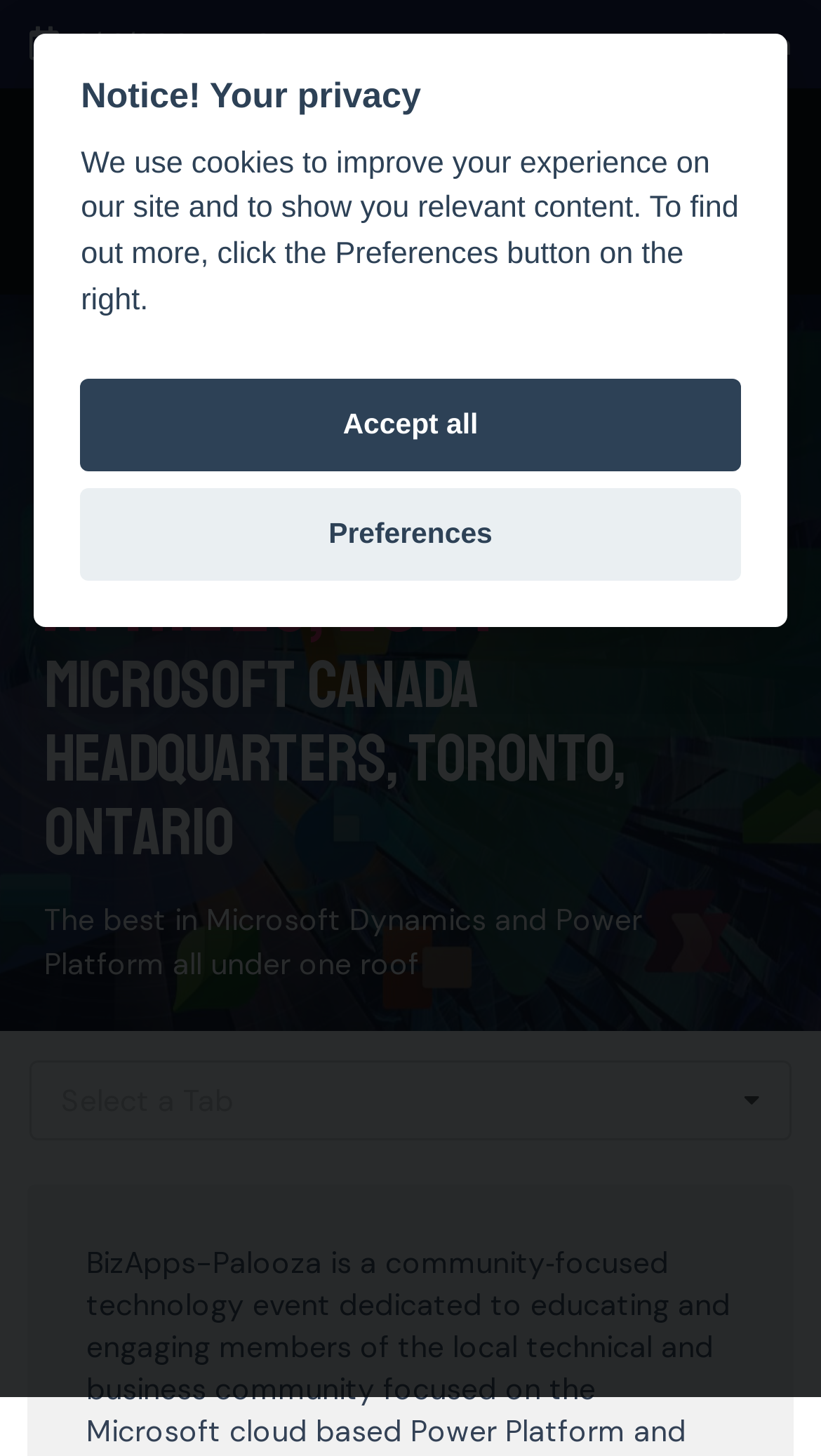Respond to the question below with a single word or phrase:
What is the button next to 'Community Days'?

Sign in